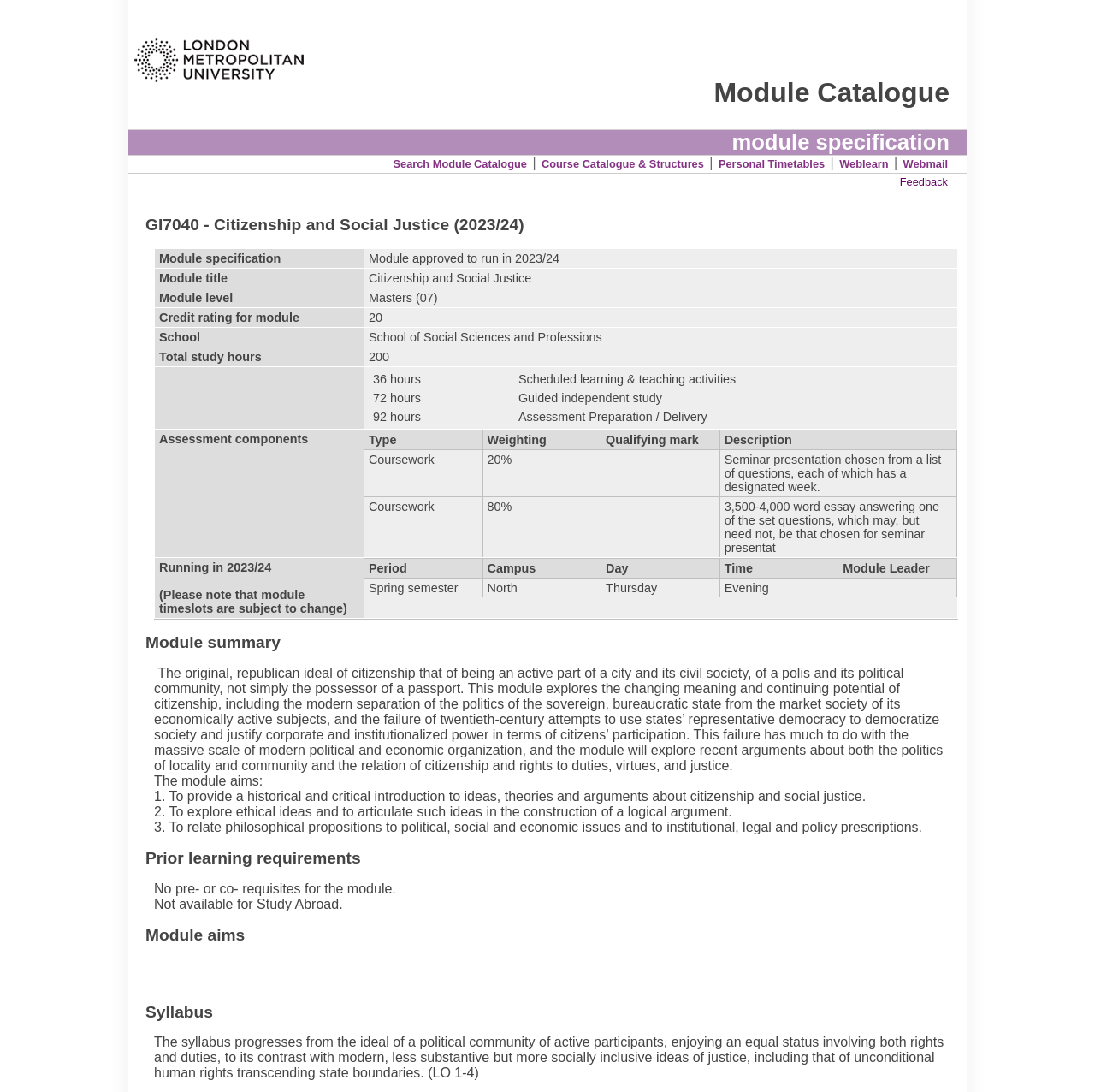Use the details in the image to answer the question thoroughly: 
What is the total study hours for module GI7040?

I found the total study hours by looking at the table with the module specification, where the 'Total study hours' column has the value '200'.